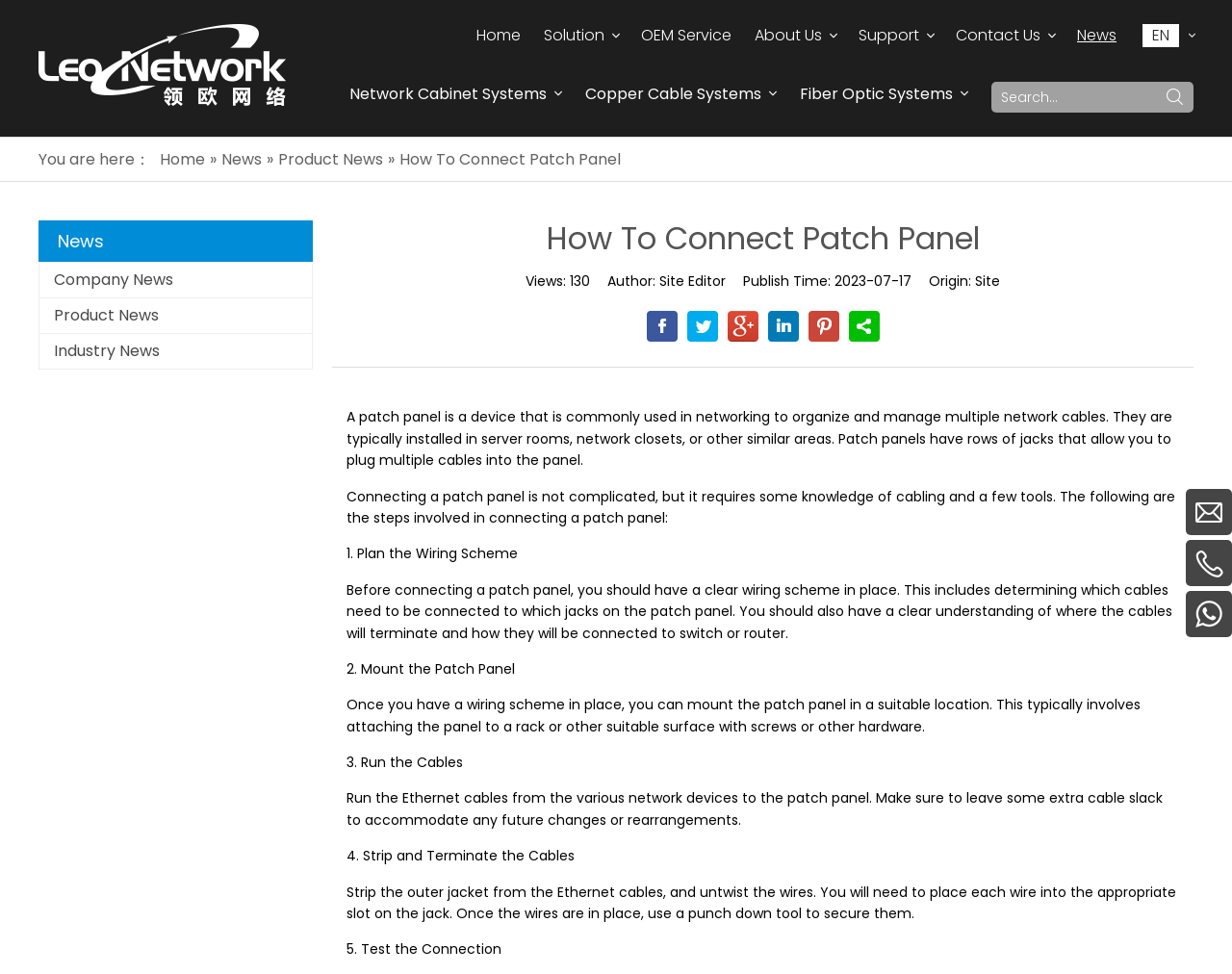Kindly provide the bounding box coordinates of the section you need to click on to fulfill the given instruction: "Read about Network Cabinet Systems".

[0.284, 0.085, 0.444, 0.108]